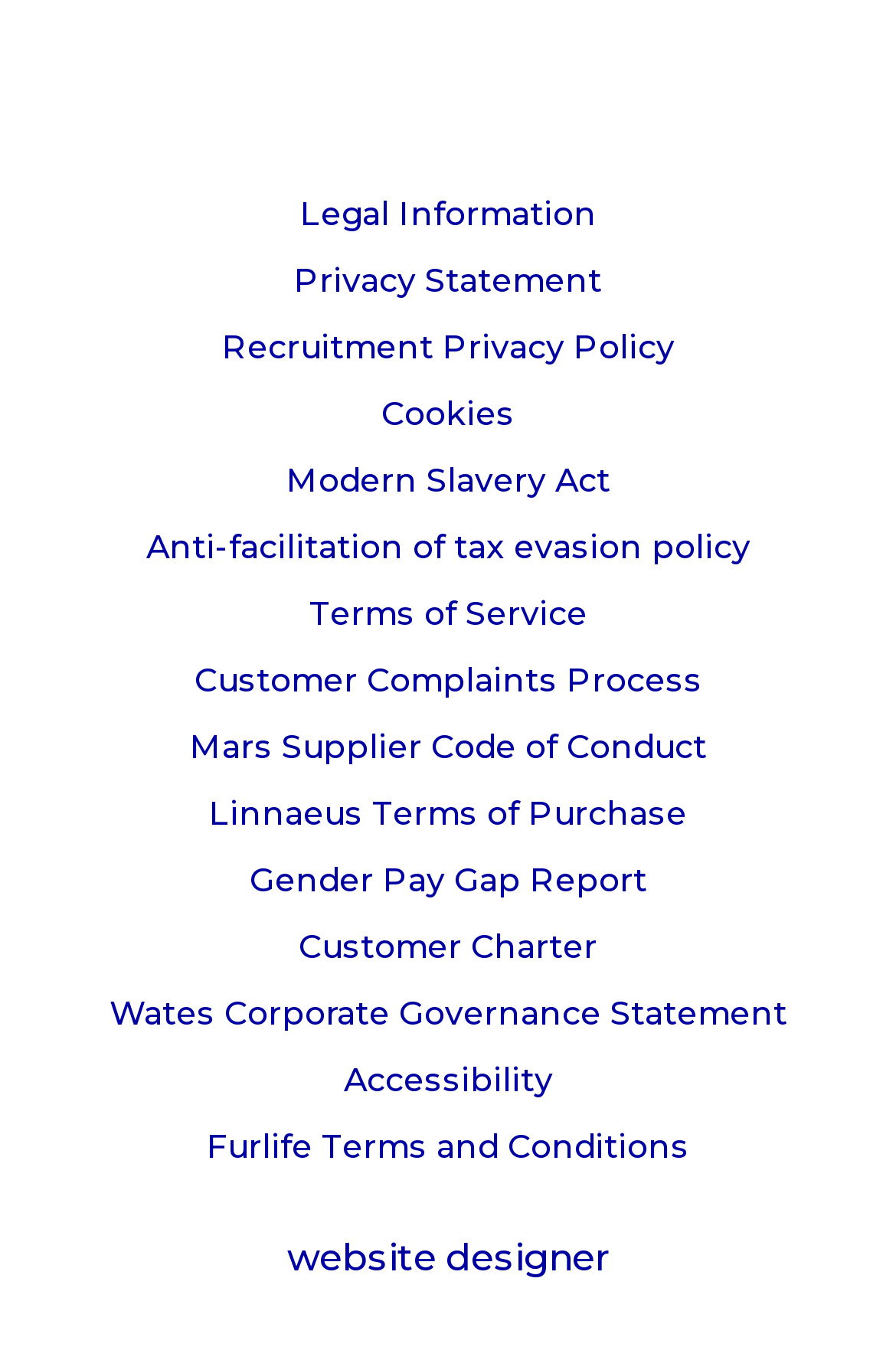Please find the bounding box coordinates for the clickable element needed to perform this instruction: "View Legal Information".

[0.335, 0.141, 0.665, 0.172]